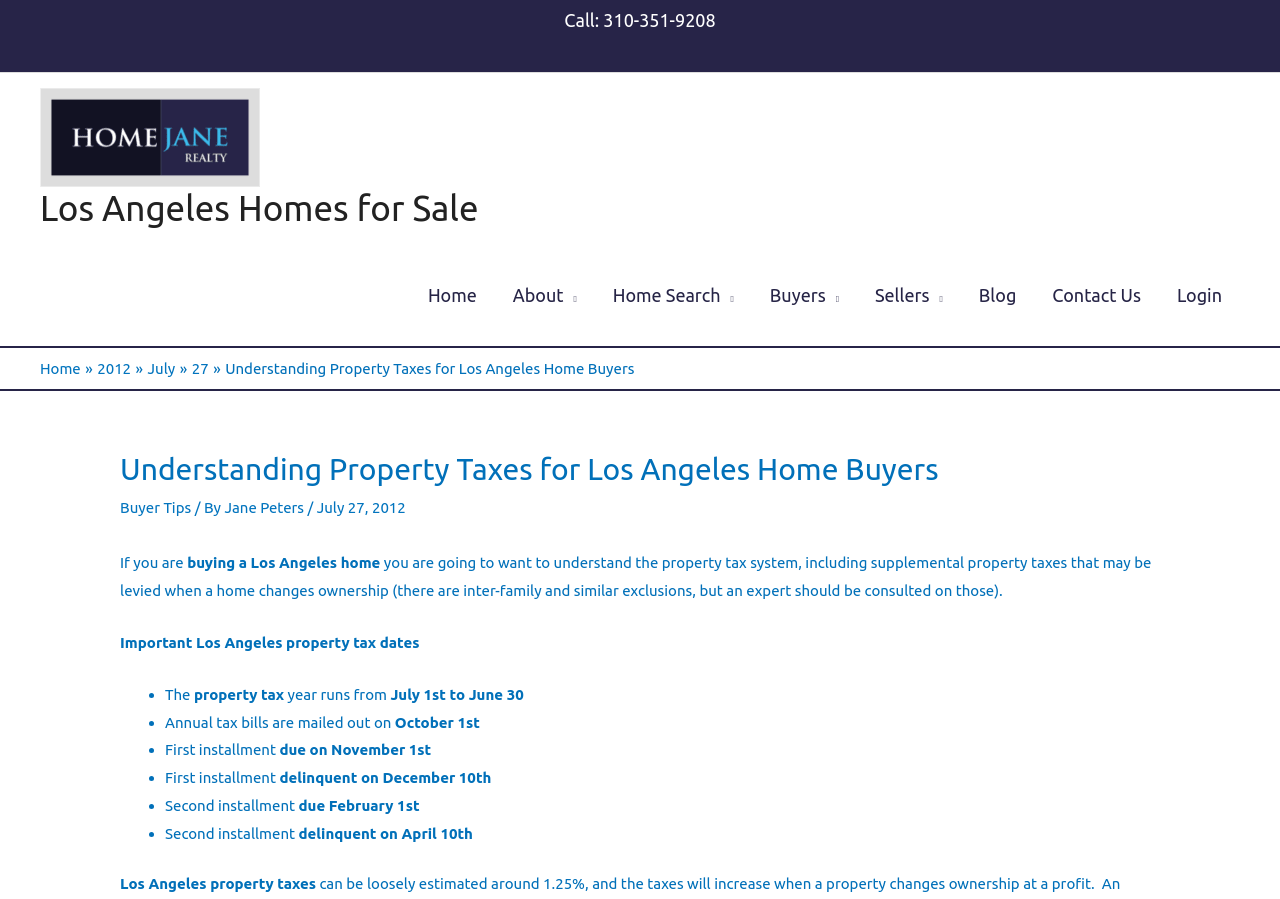Find the bounding box coordinates for the area that should be clicked to accomplish the instruction: "Read the blog".

[0.751, 0.271, 0.808, 0.385]